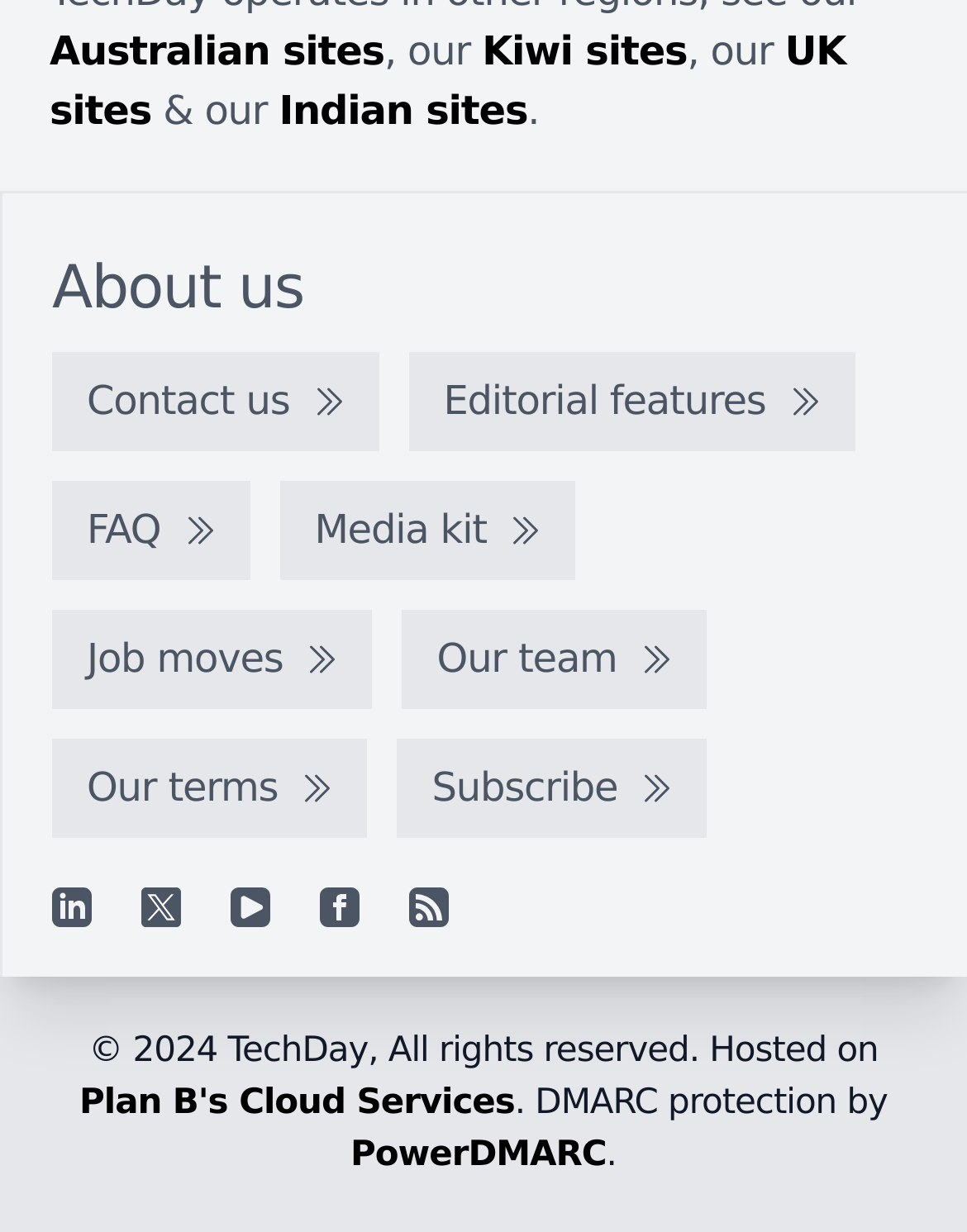Please answer the following question using a single word or phrase: 
What is the copyright year of the website?

2024